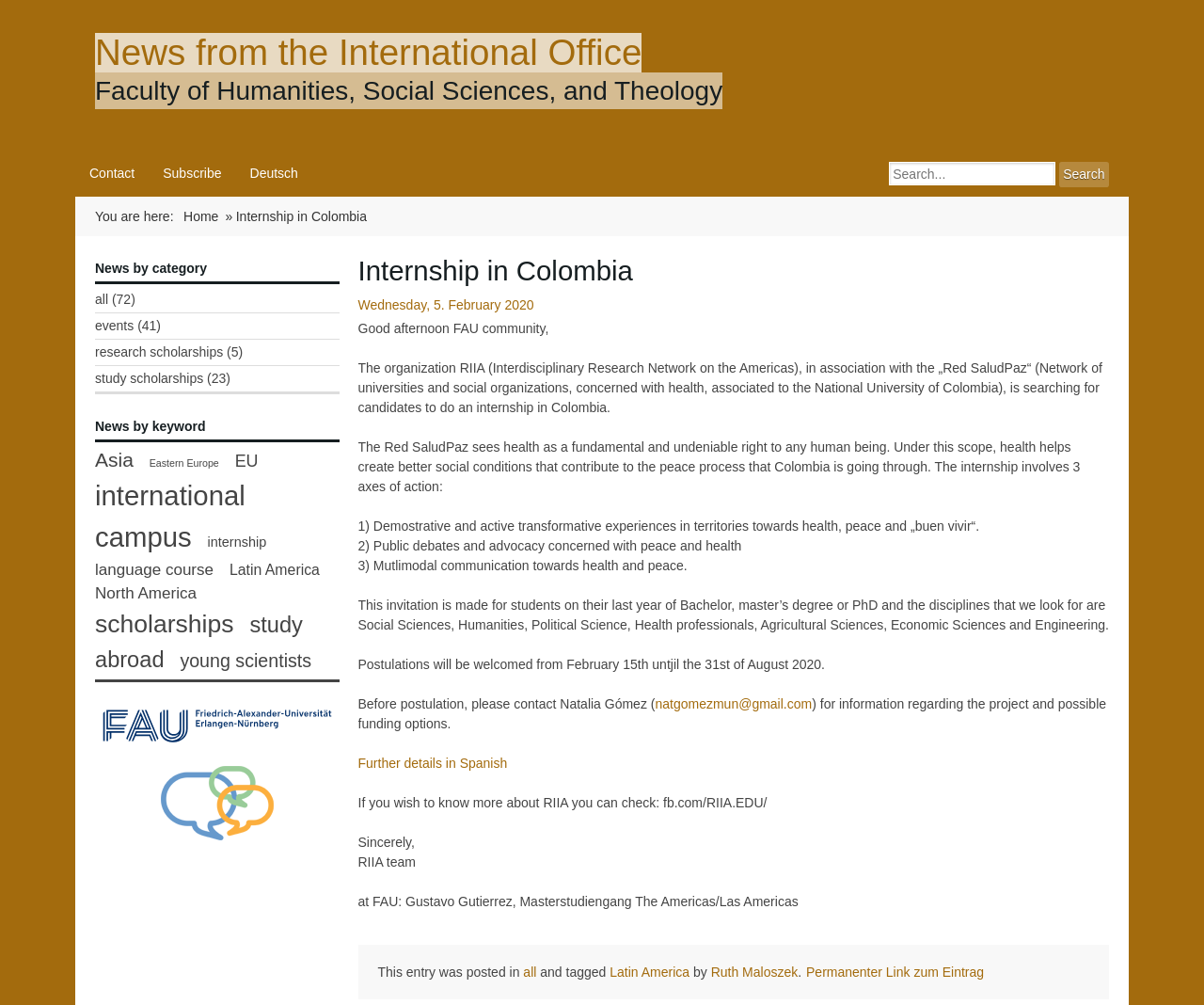Using the provided description: "Further details in Spanish", find the bounding box coordinates of the corresponding UI element. The output should be four float numbers between 0 and 1, in the format [left, top, right, bottom].

[0.297, 0.752, 0.421, 0.767]